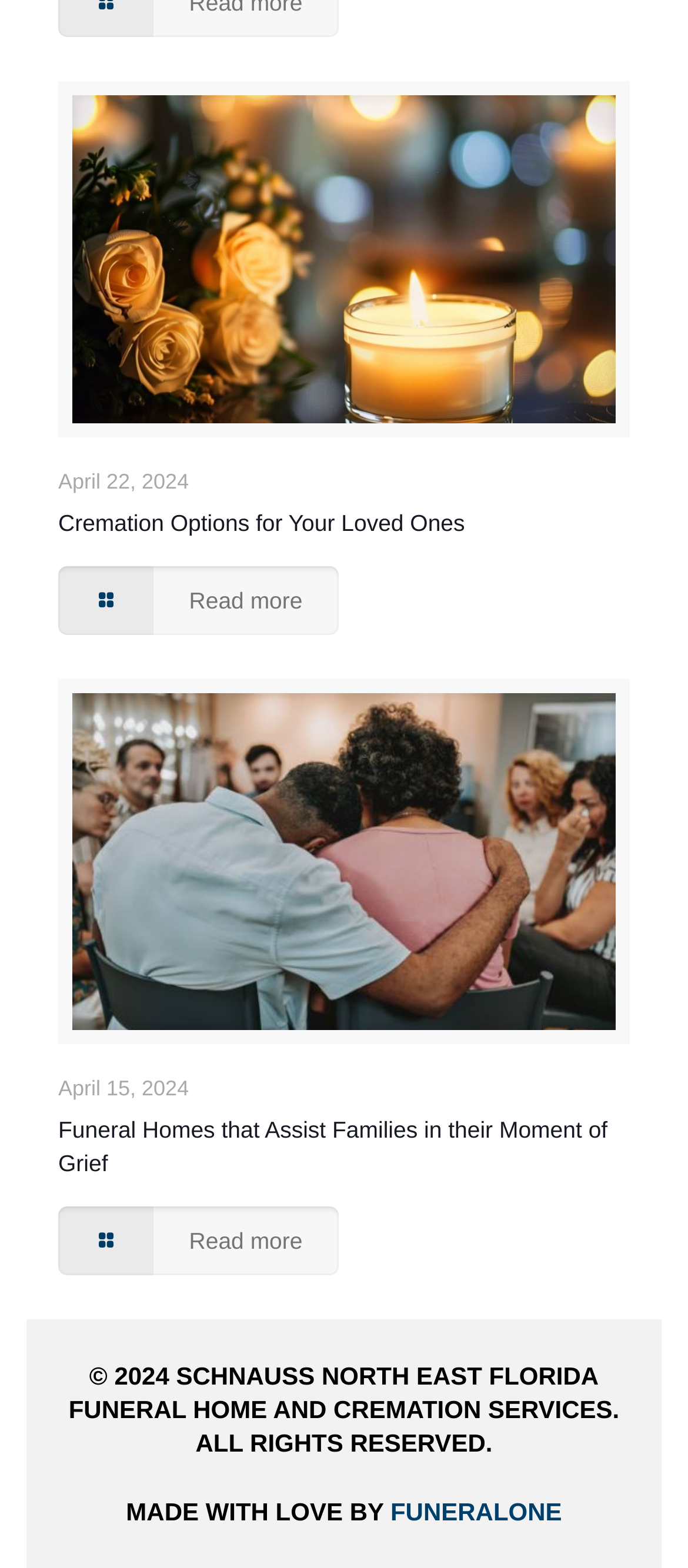Provide the bounding box coordinates of the HTML element described by the text: "funeralOne".

[0.567, 0.954, 0.817, 0.972]